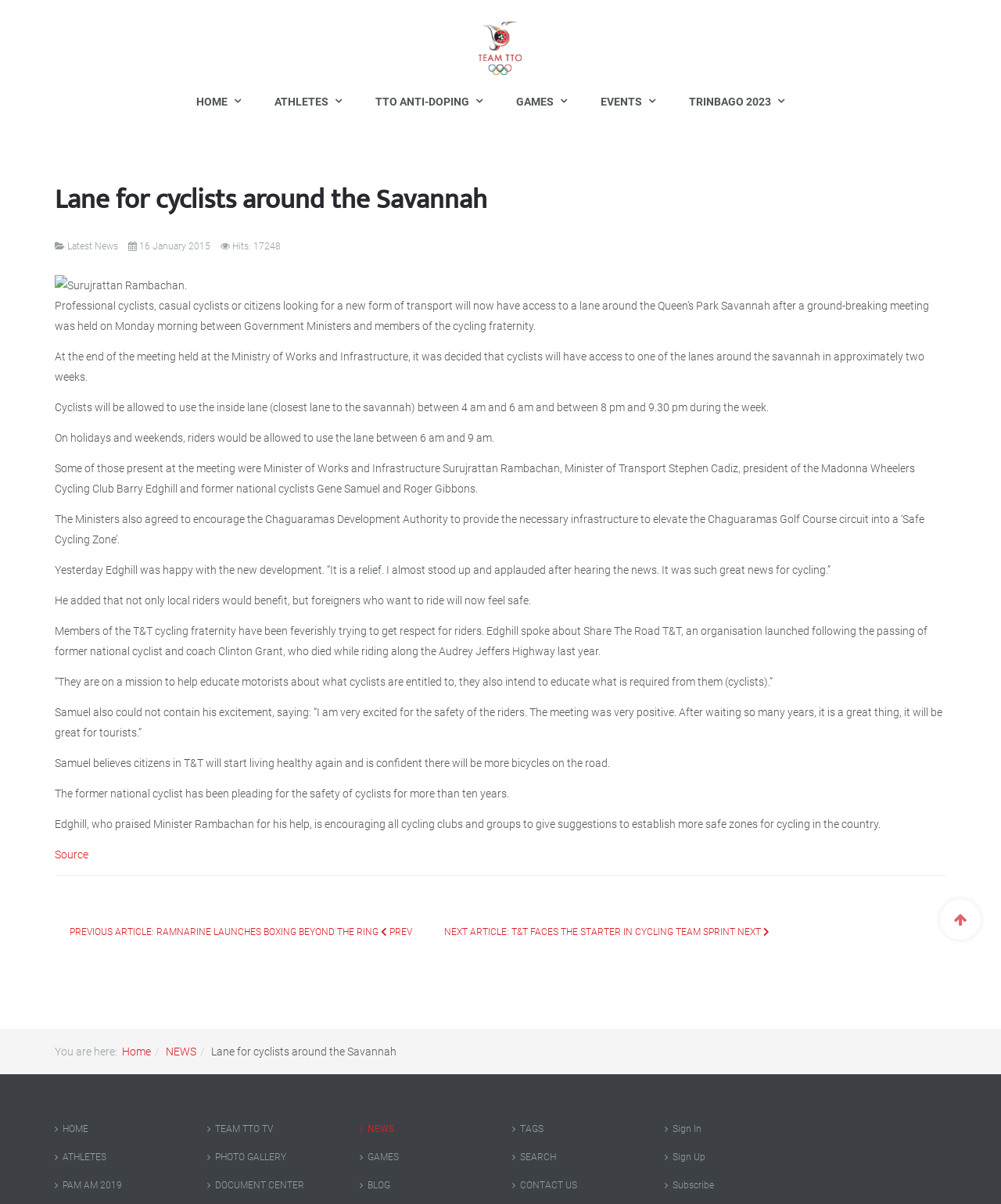Extract the bounding box coordinates for the UI element described by the text: "NEWS". The coordinates should be in the form of [left, top, right, bottom] with values between 0 and 1.

[0.166, 0.868, 0.196, 0.879]